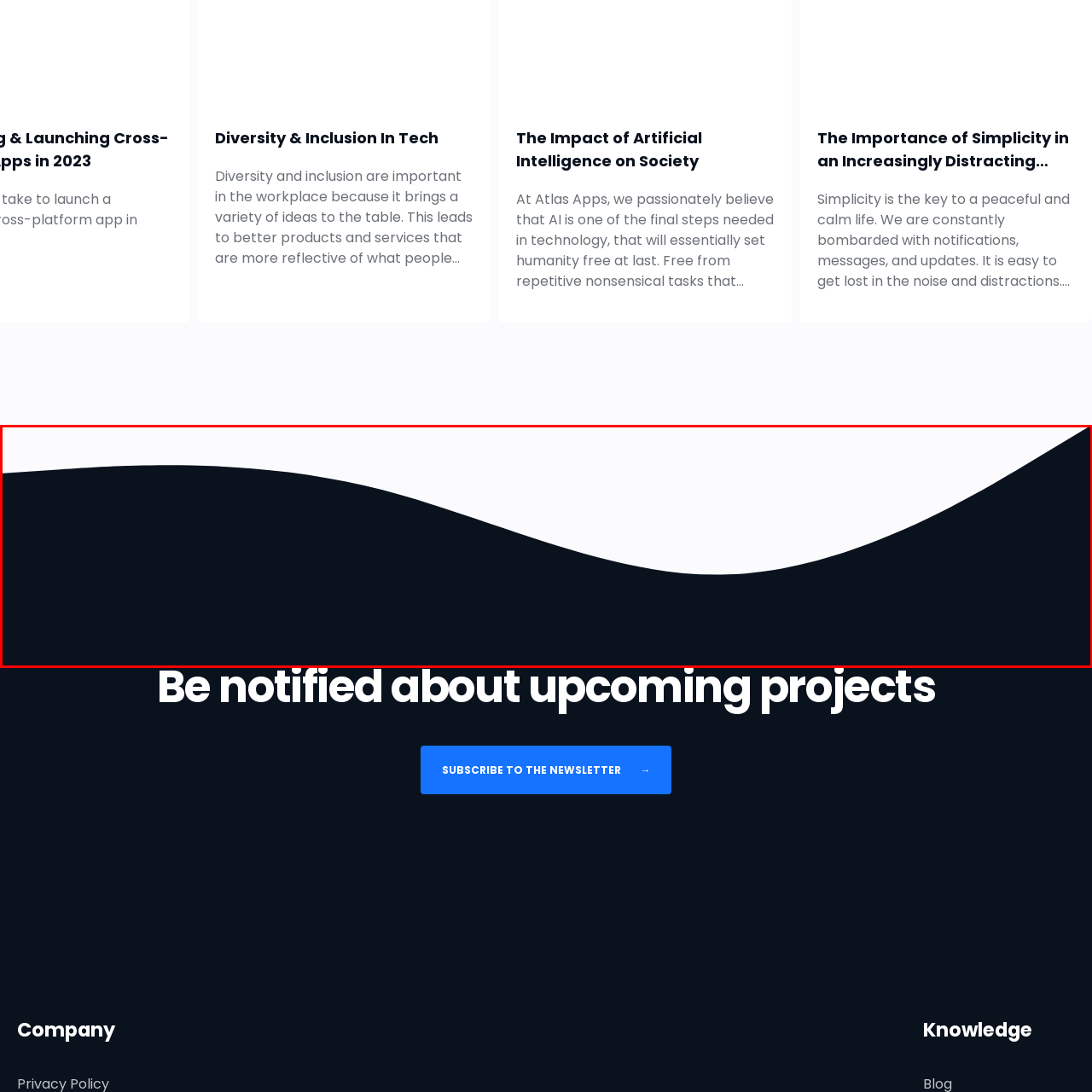Inspect the image bordered by the red bounding box and supply a comprehensive response to the upcoming question based on what you see in the image: What is the purpose of this design element?

This design element serves as a graphical divider or header, effectively enhancing the aesthetic appeal of the webpage while contributing to the overall theme of diversity and inclusion in tech, and harmoniously complements the surrounding text and headers, making the content feel cohesive and well-organized.